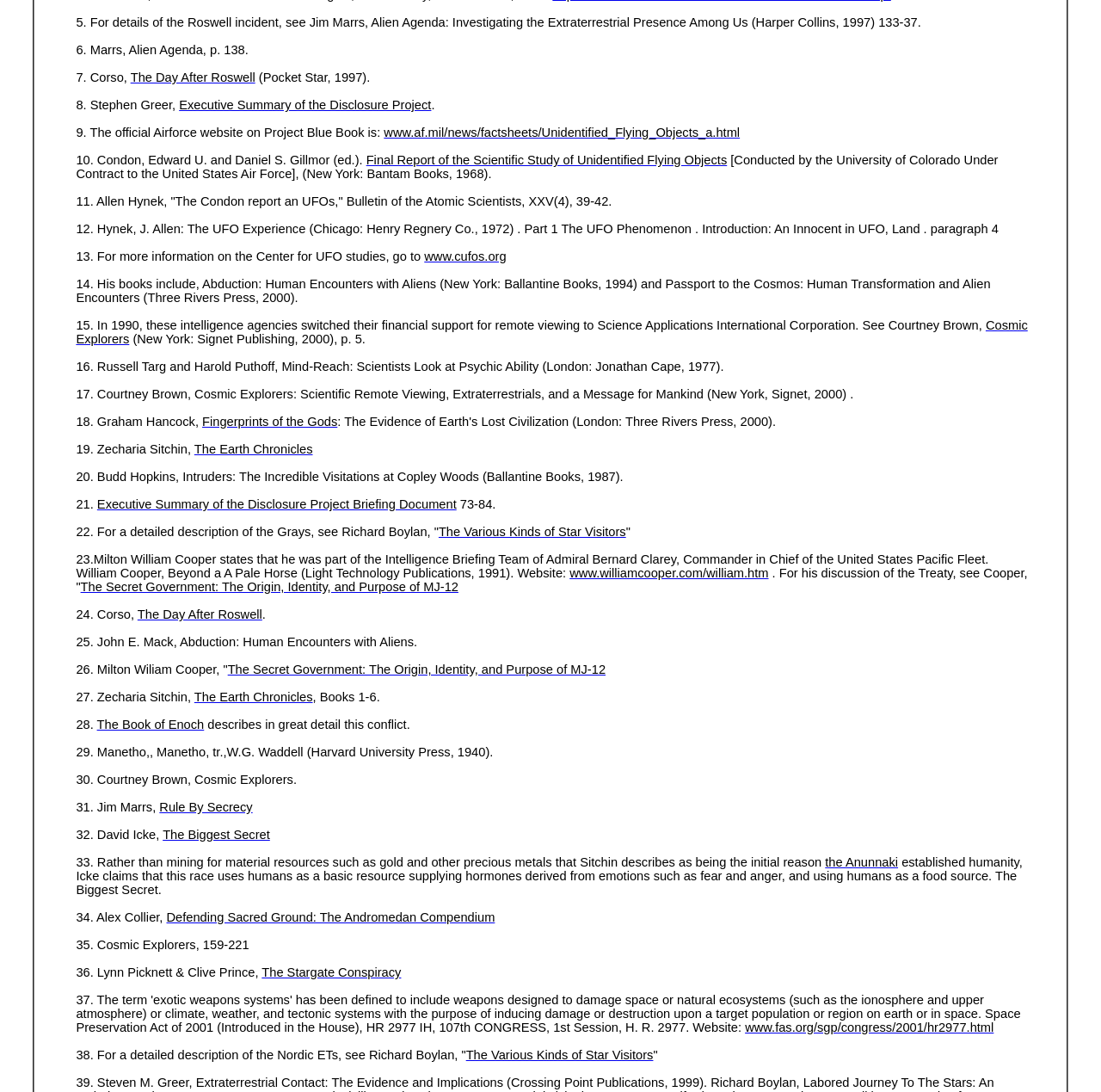Identify the bounding box coordinates of the region I need to click to complete this instruction: "Go to the website 'www.cufos.org'".

[0.385, 0.228, 0.46, 0.241]